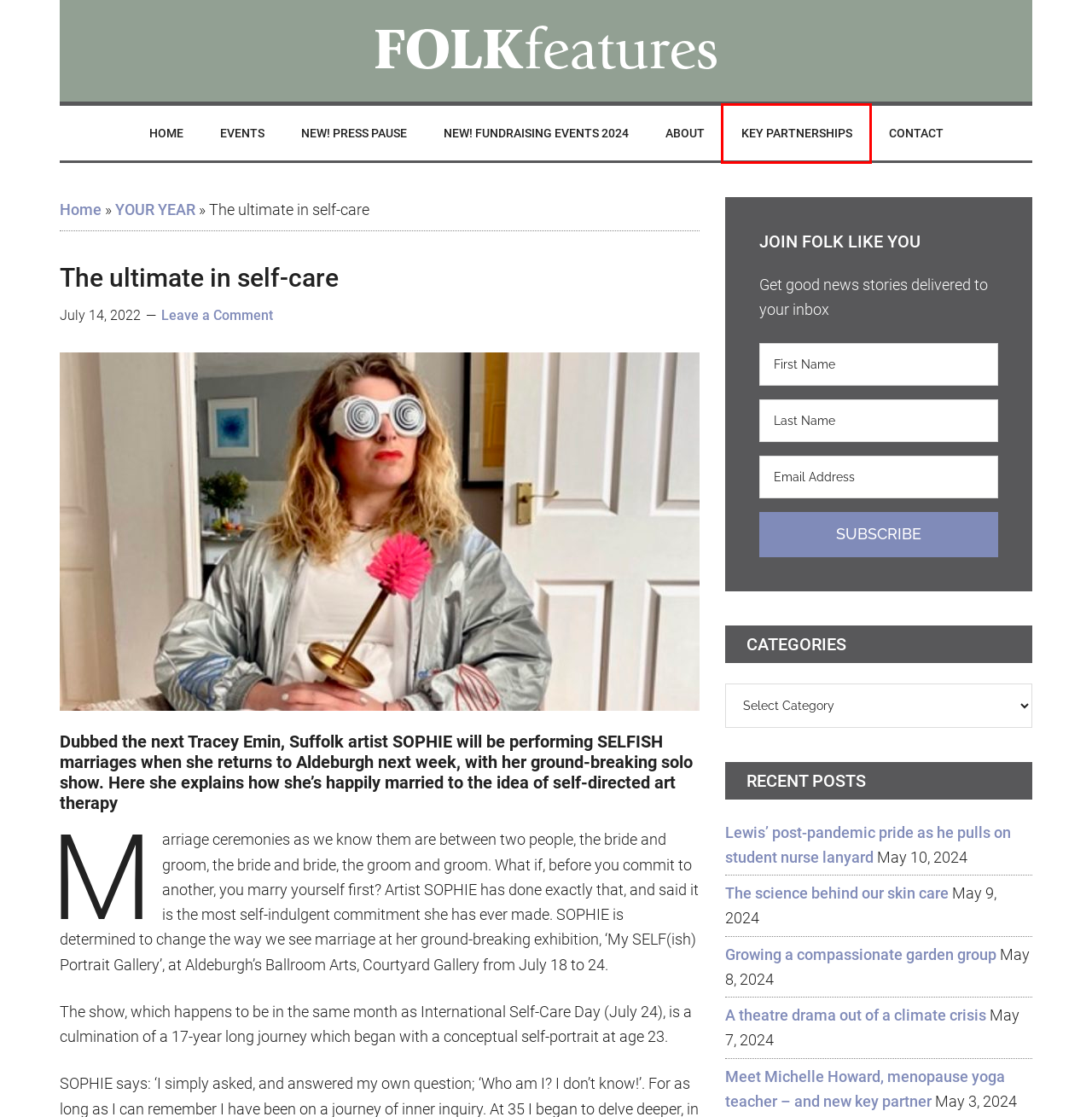Given a webpage screenshot featuring a red rectangle around a UI element, please determine the best description for the new webpage that appears after the element within the bounding box is clicked. The options are:
A. Growing a compassionate garden group - Folk Features
B. Lewis’ post-pandemic pride as he pulls on student nurse lanyard - Folk Features
C. A theatre drama out of a climate crisis - Folk Features
D. Contact - Folk Features
E. Key Partnerships - Folk Features
F. PRESS PAUSE Archives - Folk Features
G. Meet Michelle Howard, menopause yoga teacher - and new key partner - Folk Features
H. The science behind our skin care - Folk Features

E